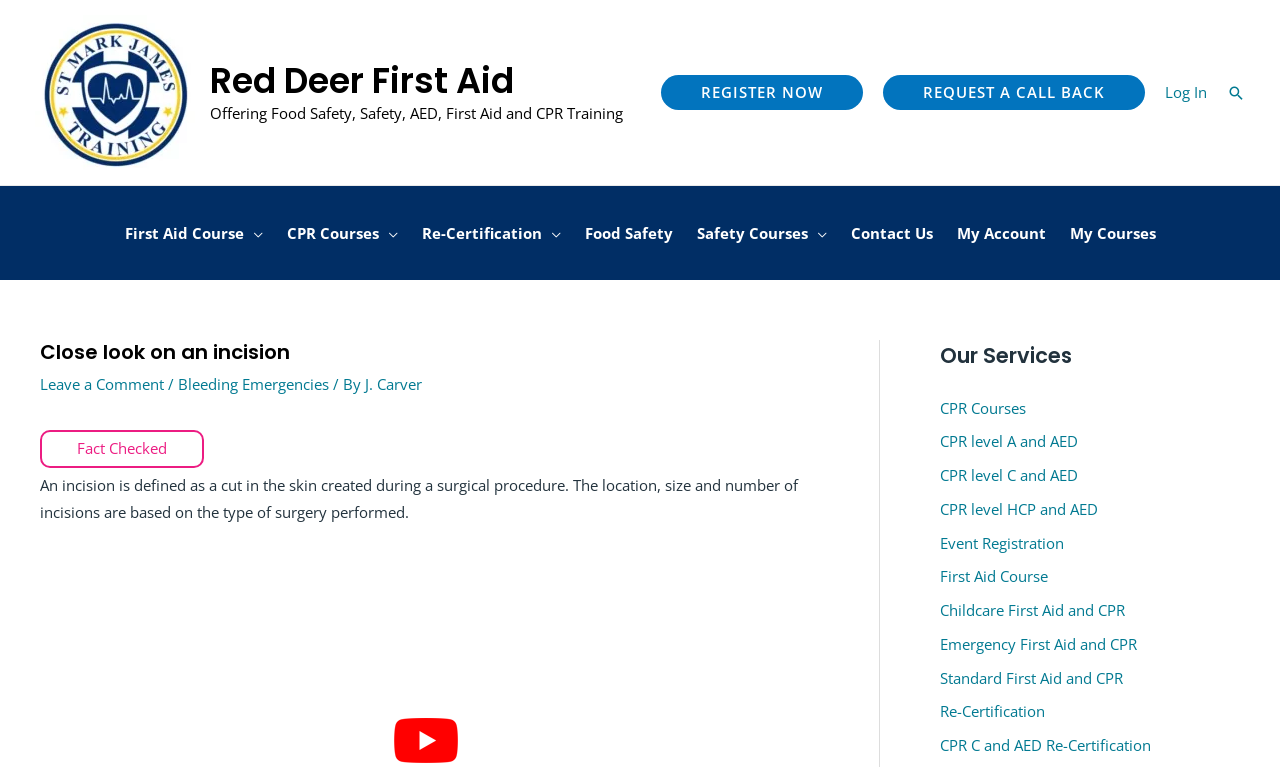Generate the text content of the main heading of the webpage.

Close look on an incision